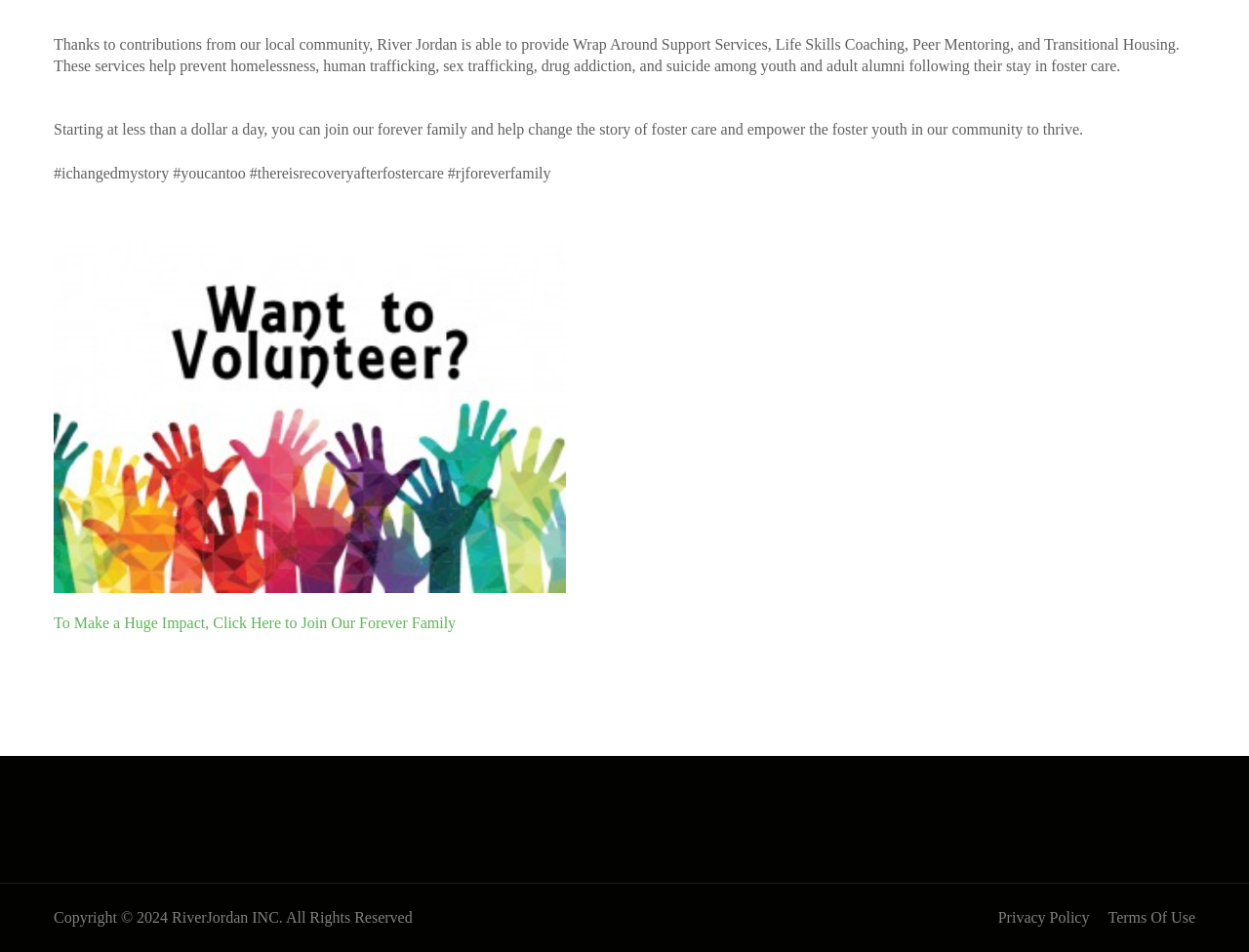Find and provide the bounding box coordinates for the UI element described with: "Terms Of Use".

[0.887, 0.955, 0.957, 0.972]